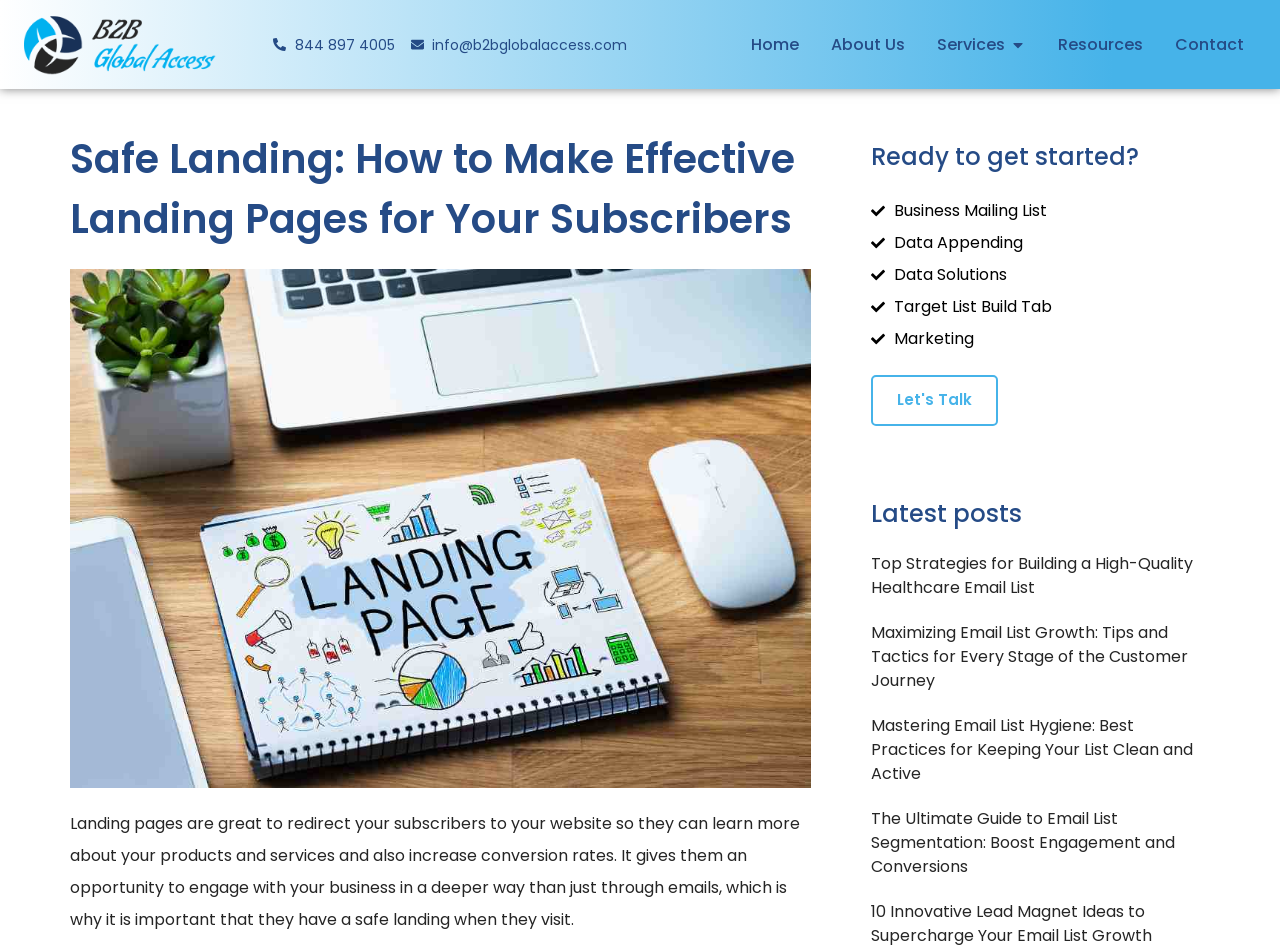Pinpoint the bounding box coordinates of the area that must be clicked to complete this instruction: "Click the 'Let's Talk' button".

[0.68, 0.397, 0.78, 0.45]